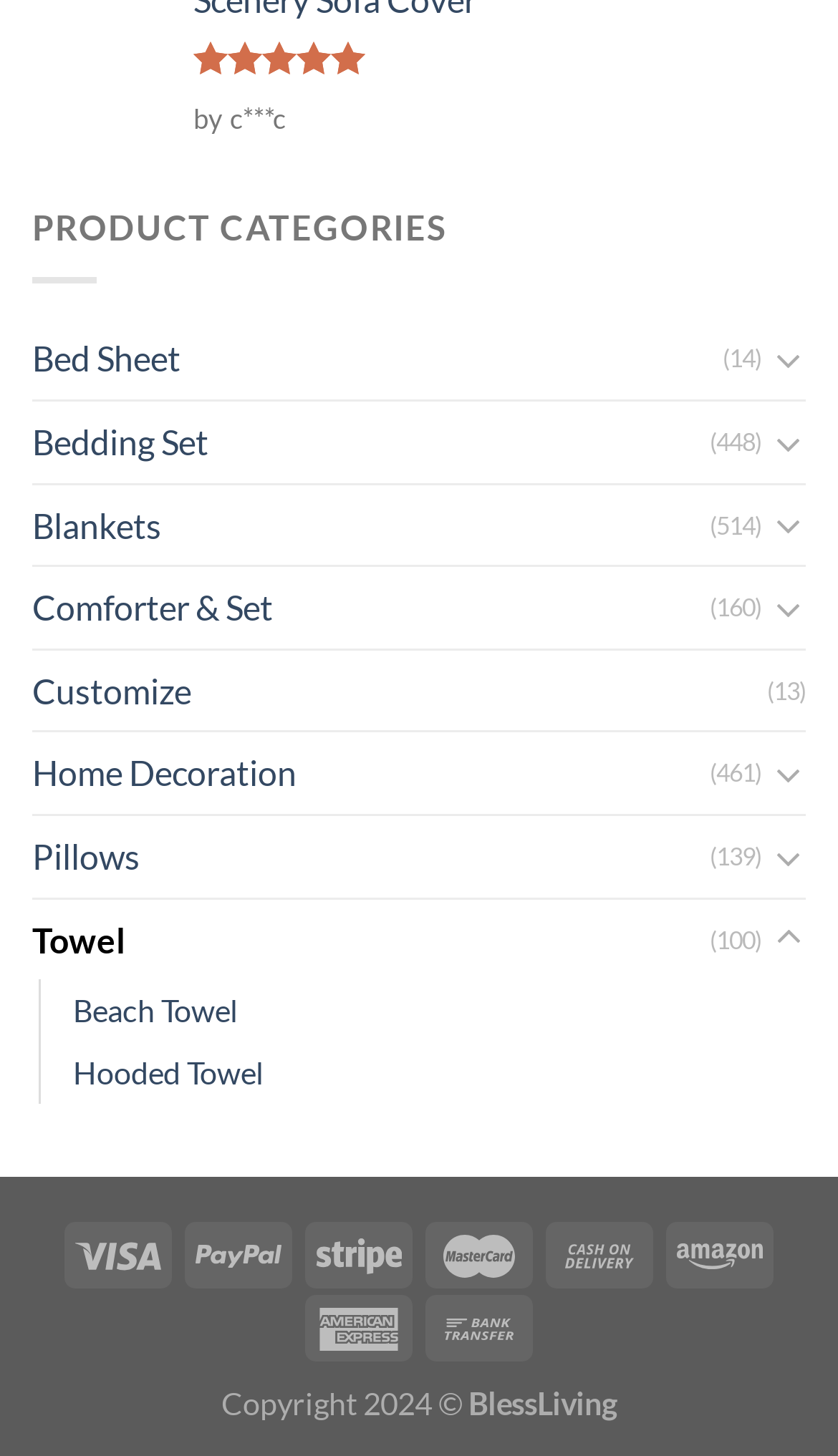For the following element description, predict the bounding box coordinates in the format (top-left x, top-left y, bottom-right x, bottom-right y). All values should be floating point numbers between 0 and 1. Description: Comforter & Set

[0.038, 0.39, 0.847, 0.445]